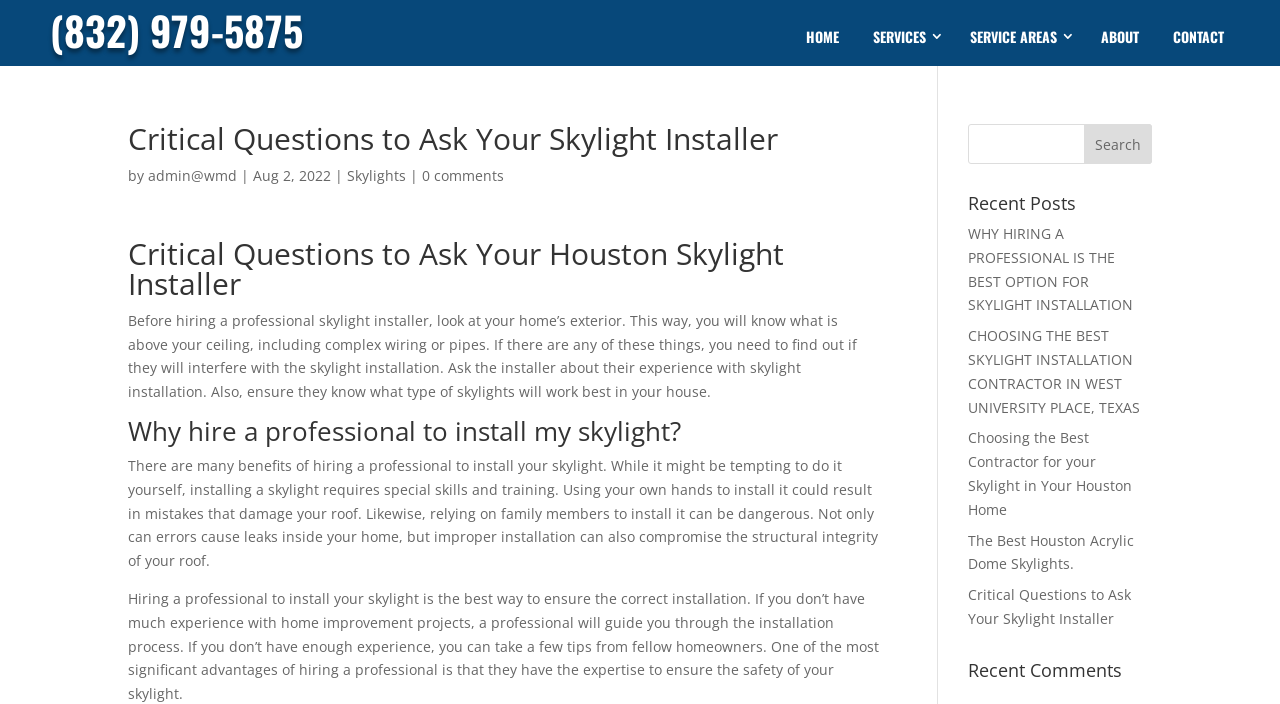Based on the element description: "About", identify the UI element and provide its bounding box coordinates. Use four float numbers between 0 and 1, [left, top, right, bottom].

[0.848, 0.024, 0.902, 0.081]